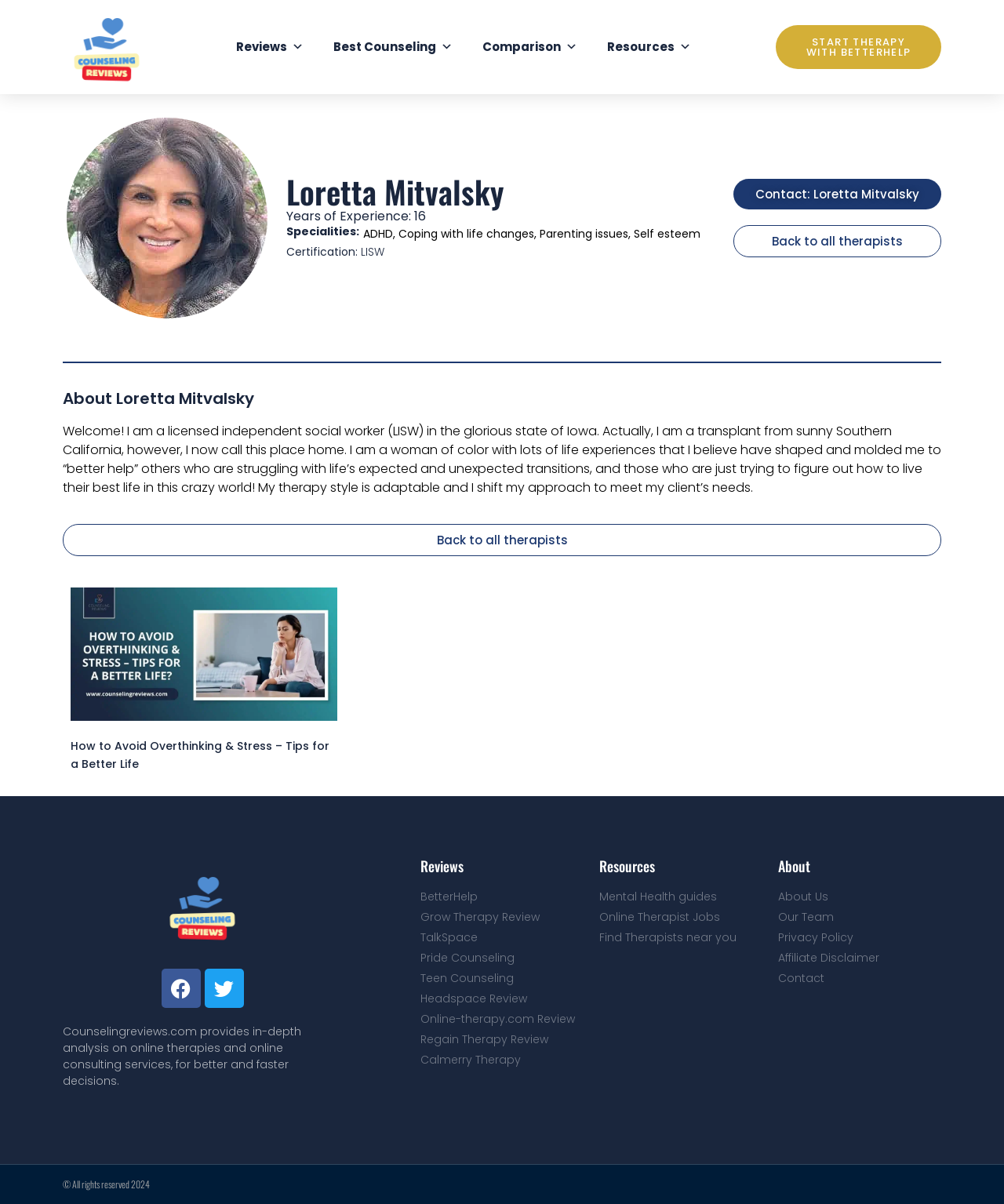Find the bounding box coordinates of the clickable element required to execute the following instruction: "Read about Loretta Mitvalsky's experience". Provide the coordinates as four float numbers between 0 and 1, i.e., [left, top, right, bottom].

[0.285, 0.172, 0.424, 0.187]